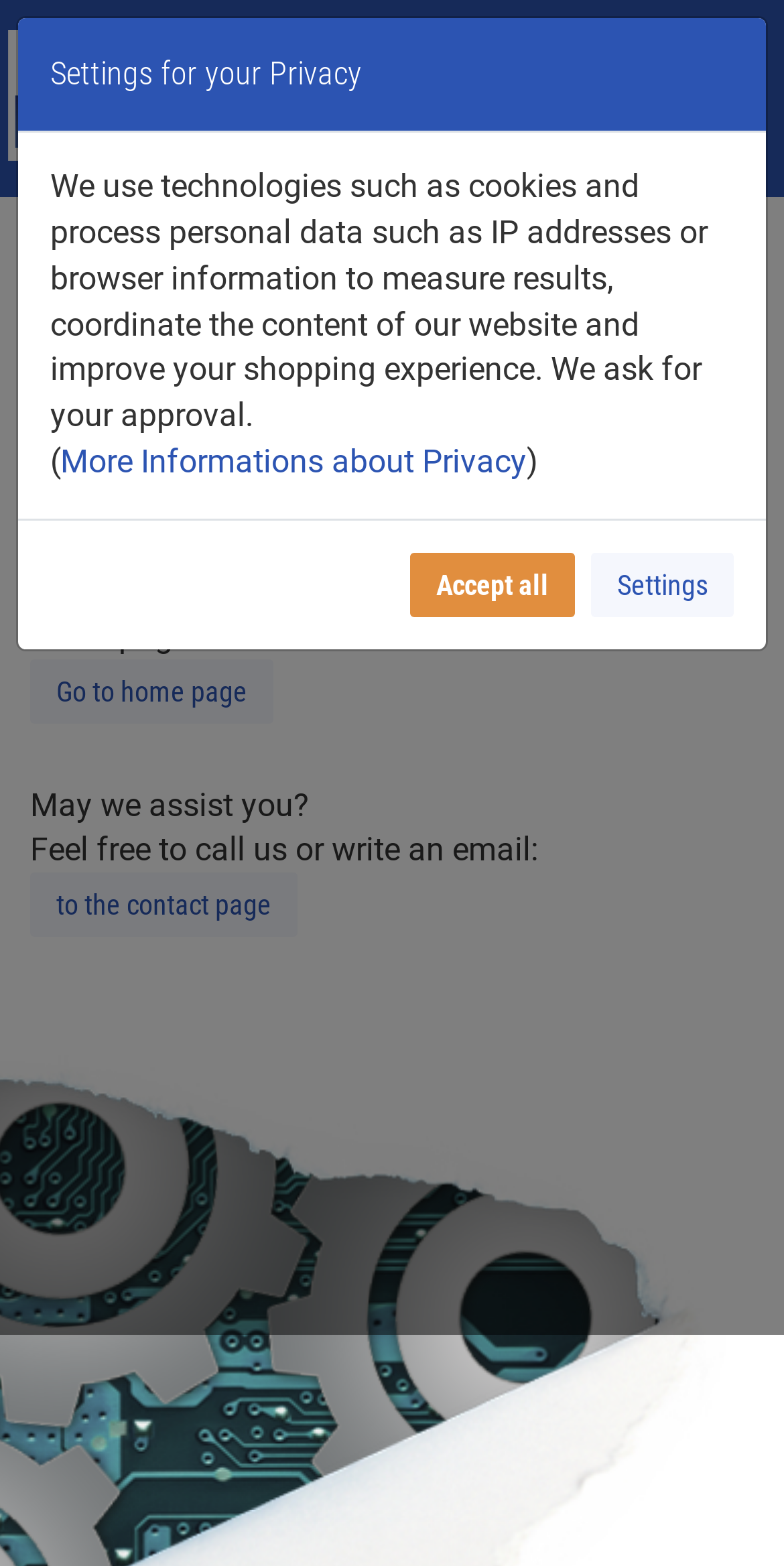Determine the bounding box coordinates for the area you should click to complete the following instruction: "View minibasket".

[0.446, 0.045, 0.665, 0.081]